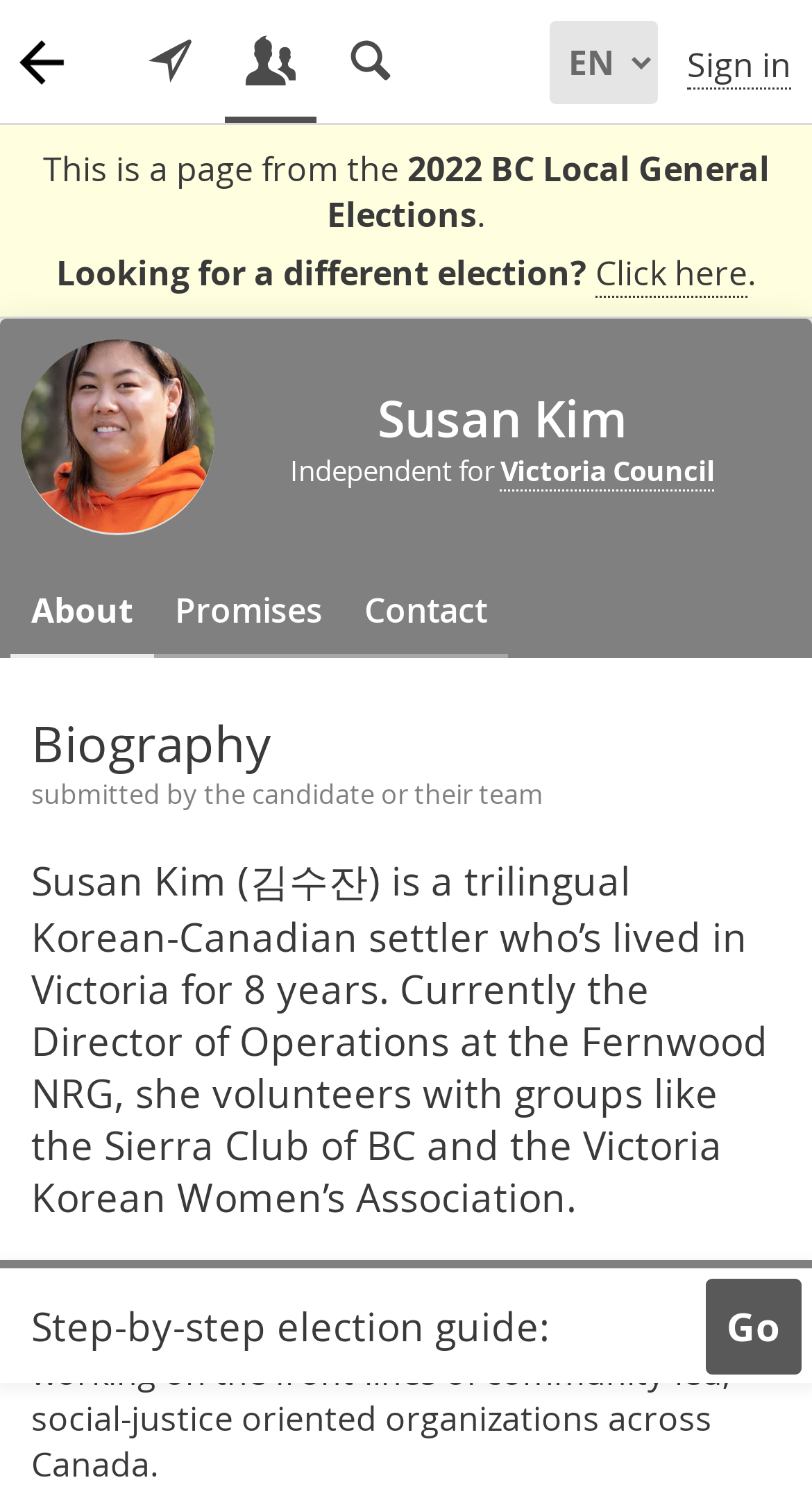What is the name of the organization where Susan Kim is the Director of Operations?
Using the information presented in the image, please offer a detailed response to the question.

I inferred this answer by reading the biography section of the webpage, which mentions that Susan Kim is the Director of Operations at the Fernwood NRG.